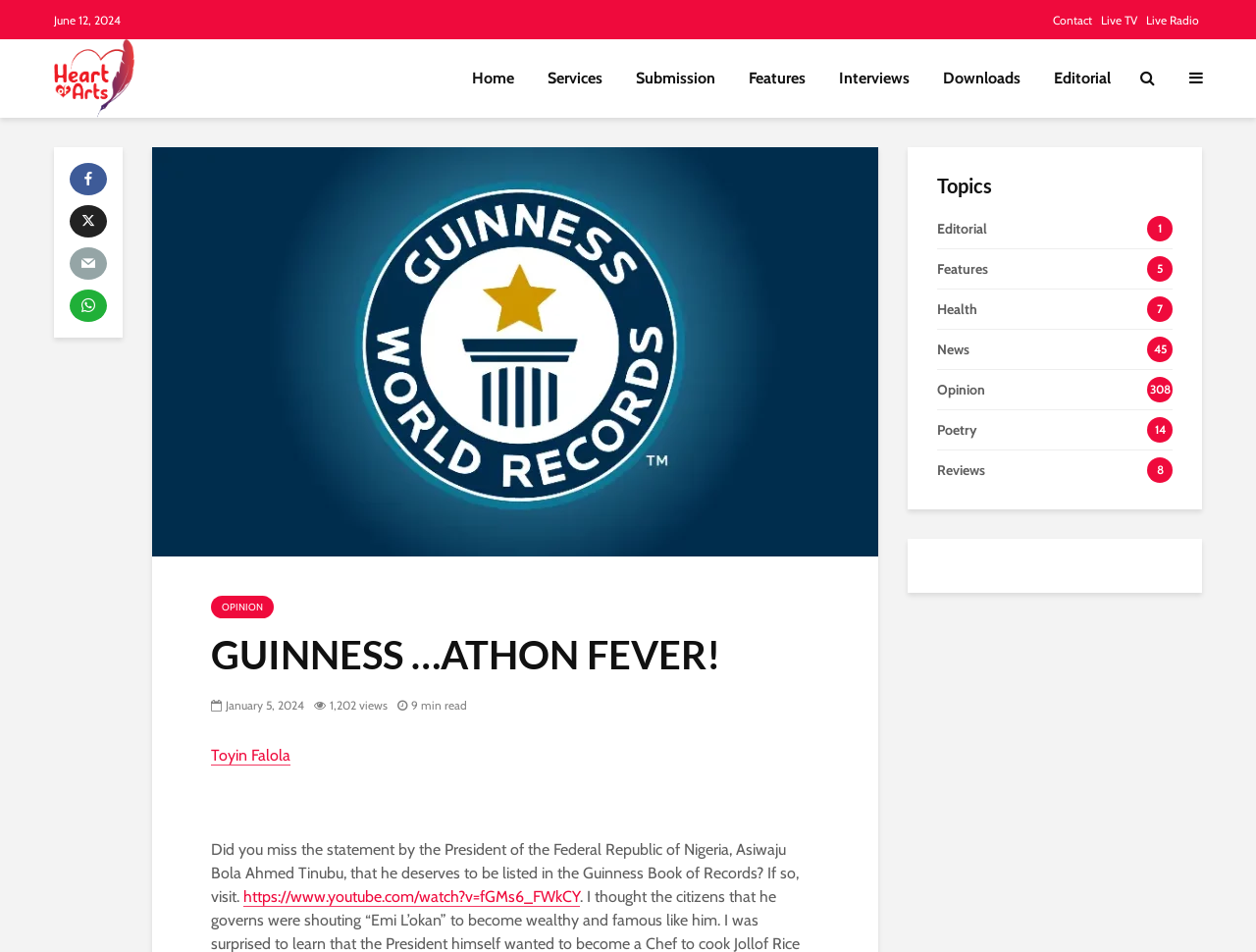Can you extract the headline from the webpage for me?

GUINNESS …ATHON FEVER!